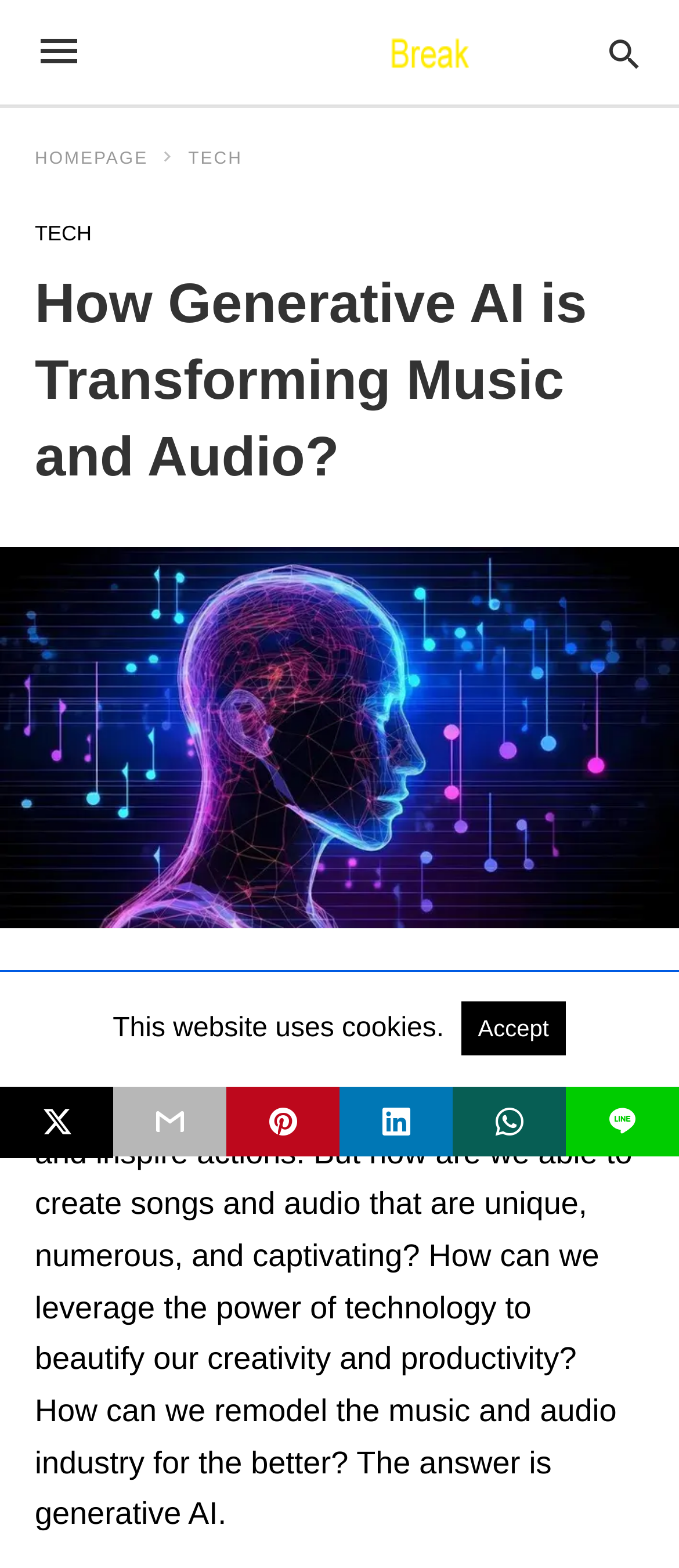What is the format of the image on the page?
Look at the screenshot and respond with one word or a short phrase.

Not specified